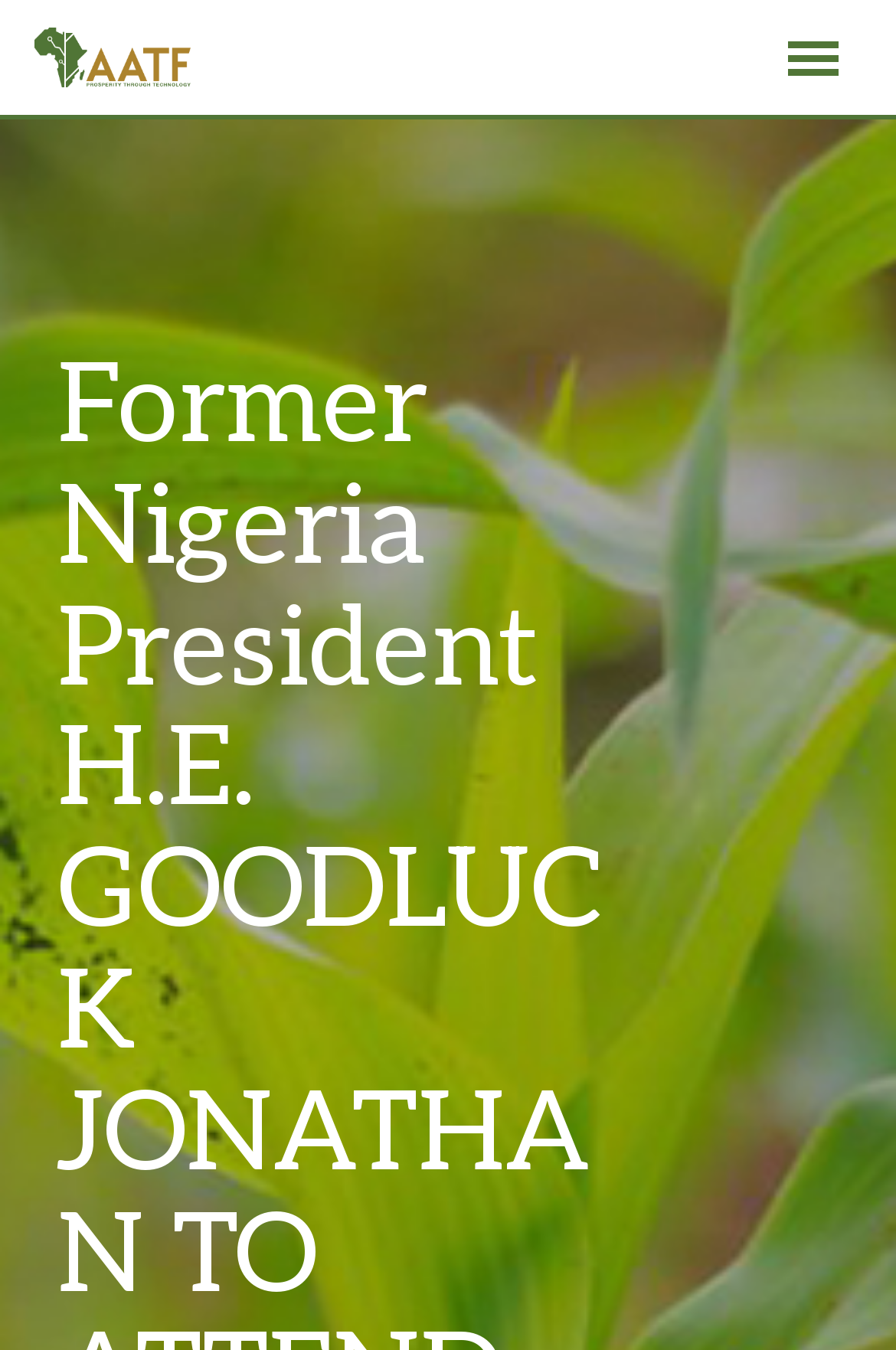Determine the bounding box for the UI element that matches this description: "alt="AATF"".

[0.0, 0.025, 0.252, 0.056]